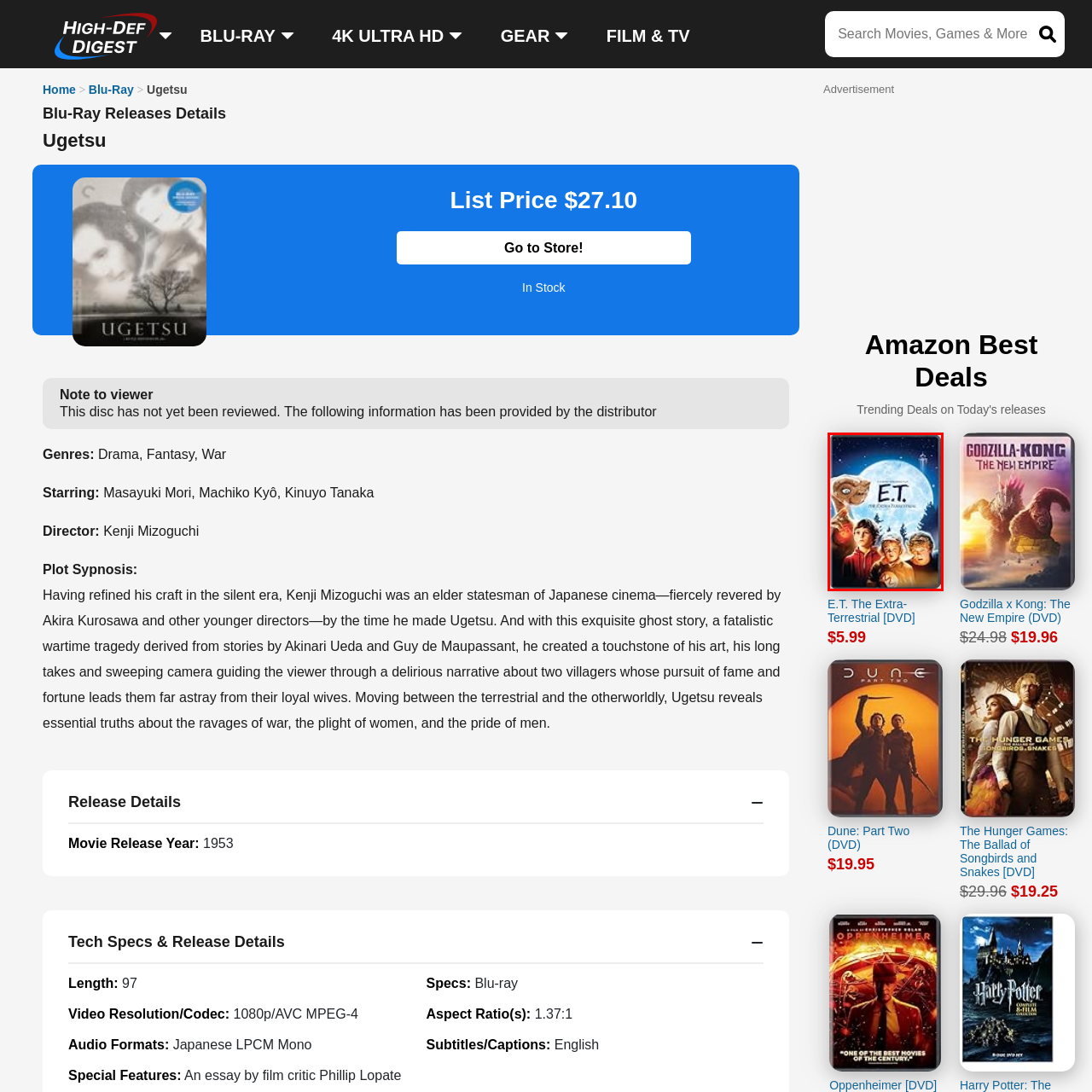Refer to the image enclosed in the red bounding box, then answer the following question in a single word or phrase: What is the price of the DVD?

$5.99